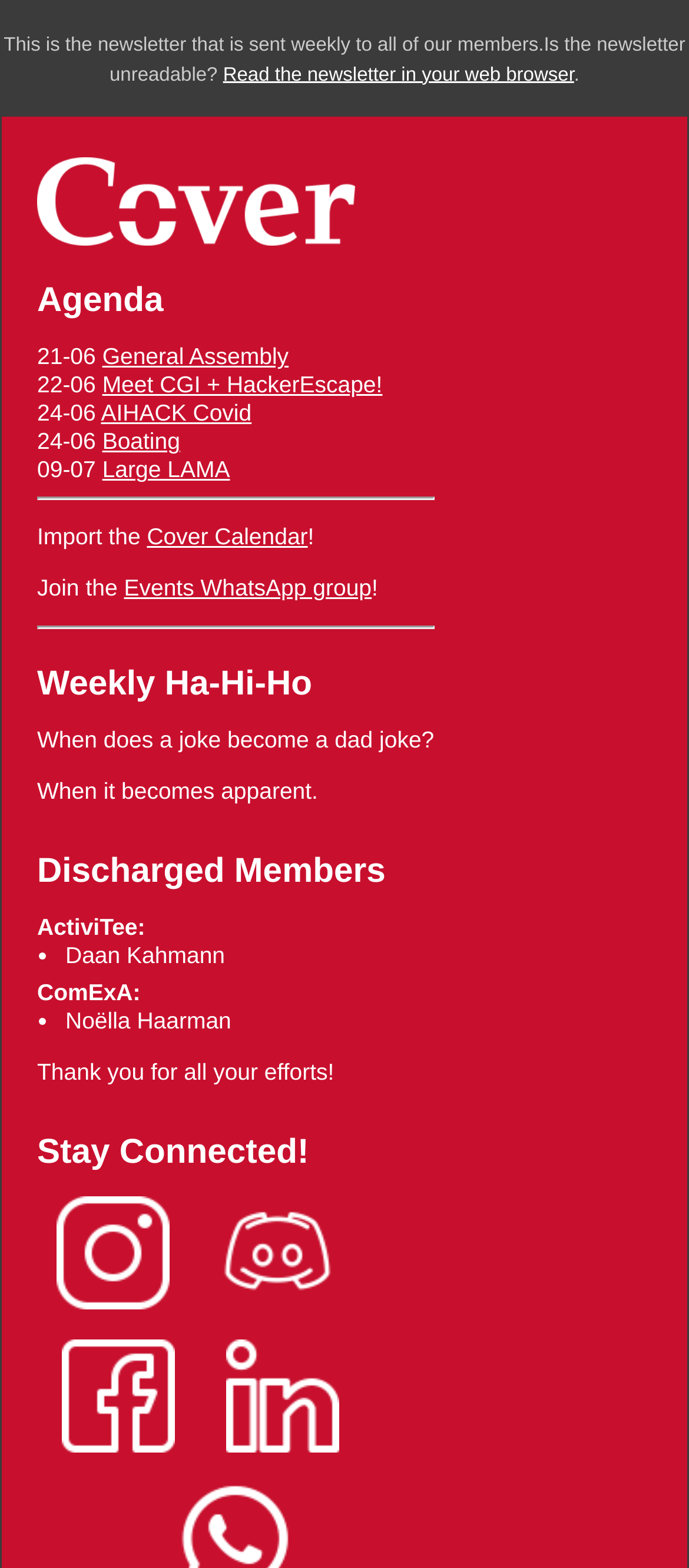Please give a succinct answer using a single word or phrase:
What is the title of the section below the agenda?

Weekly Ha-Hi-Ho